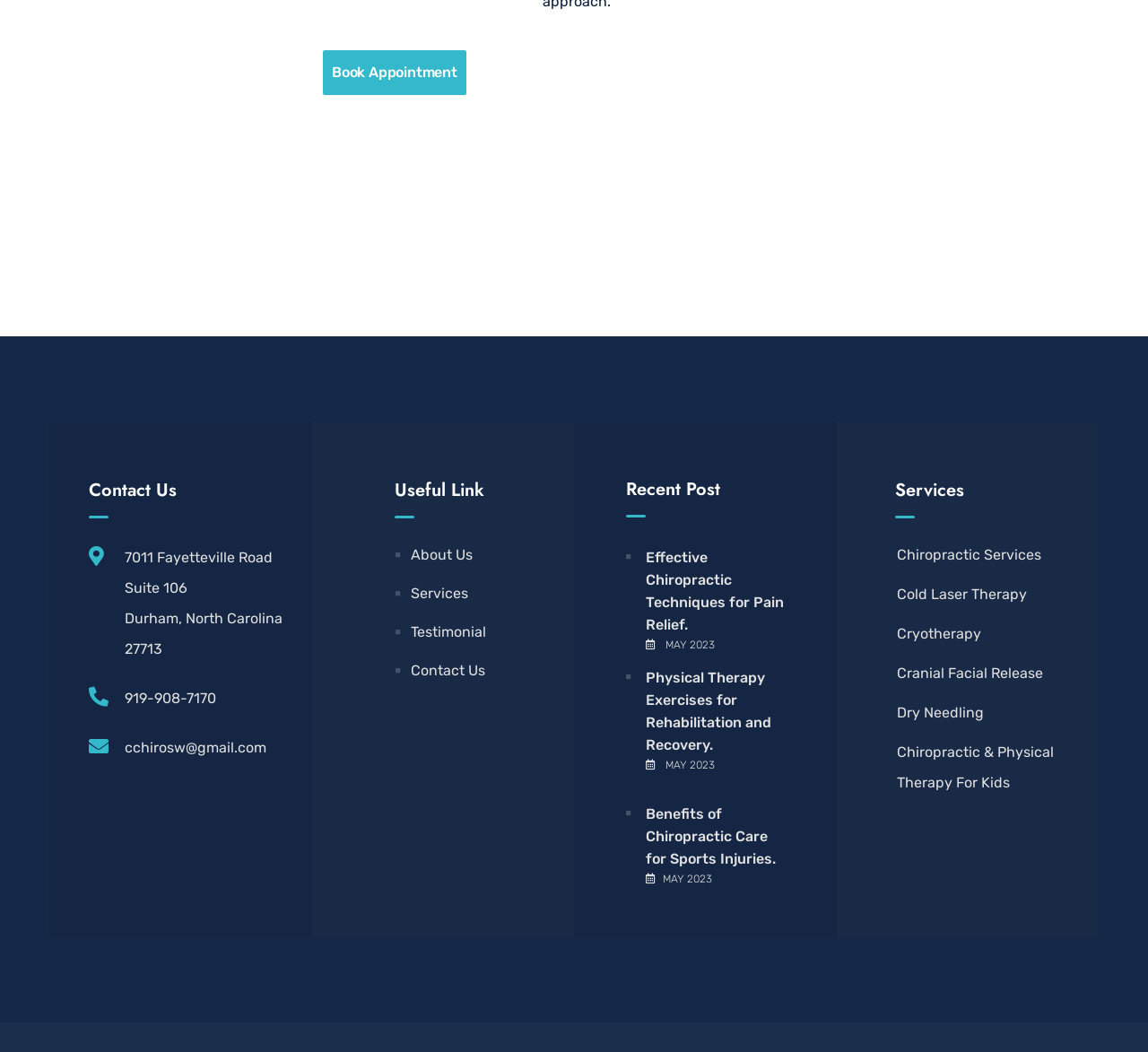How can I book an appointment?
Please give a well-detailed answer to the question.

I found the way to book an appointment by looking at the links on the webpage, specifically the one with the text 'Book Appointment' which is located at the coordinates [0.281, 0.048, 0.406, 0.091].